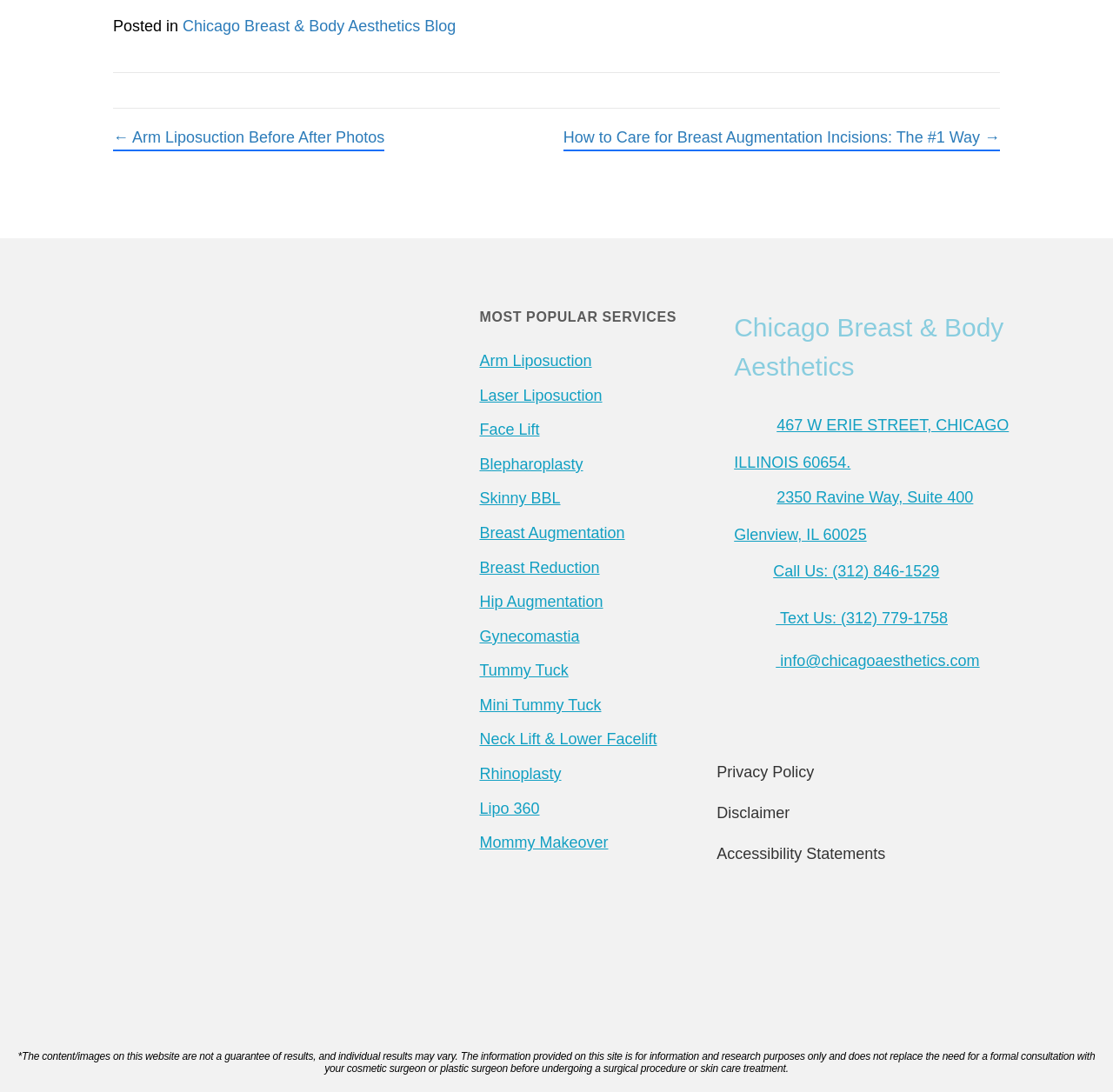Show the bounding box coordinates of the region that should be clicked to follow the instruction: "Read the 'Privacy Policy'."

[0.644, 0.699, 0.731, 0.715]